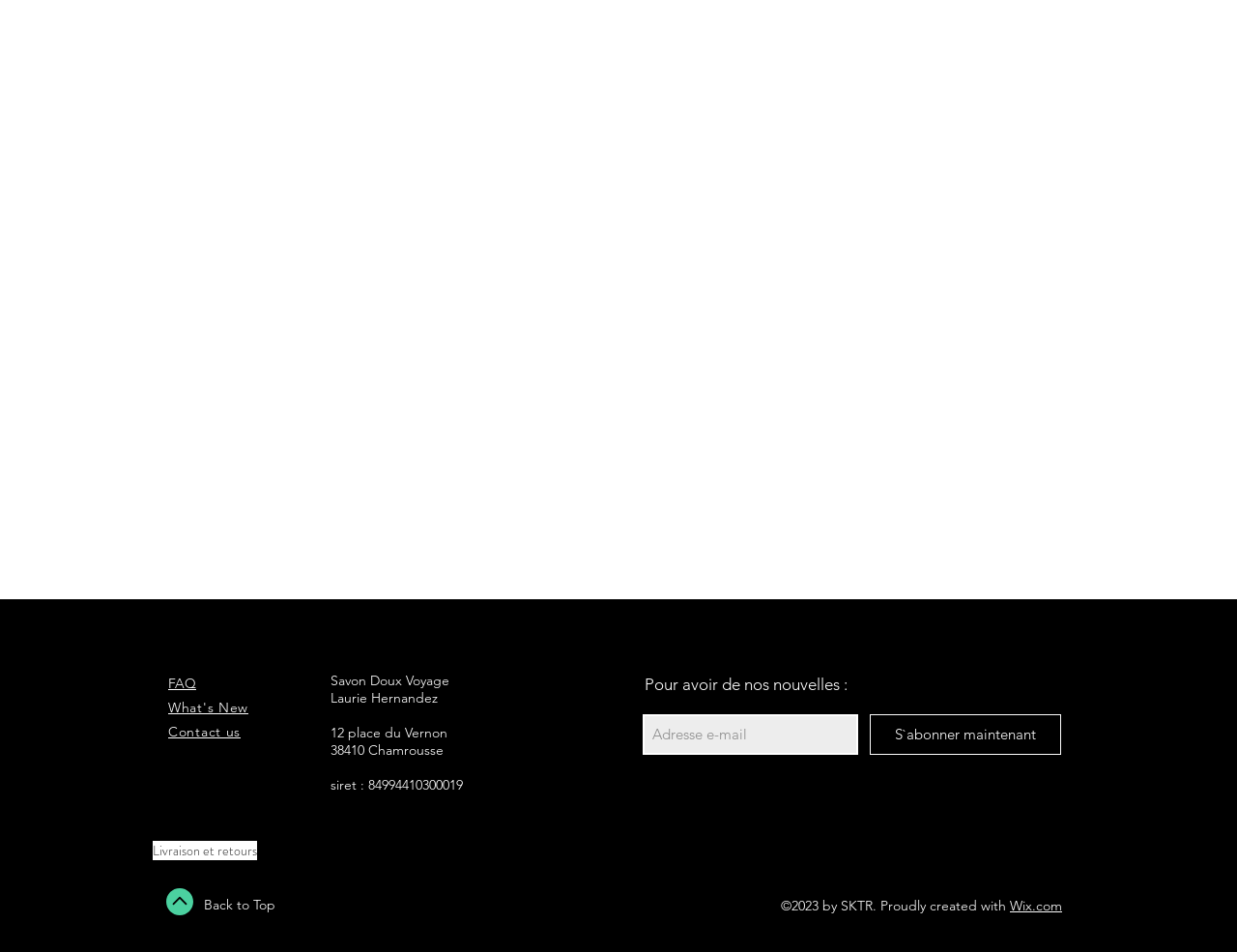Highlight the bounding box of the UI element that corresponds to this description: "Back to Top".

[0.165, 0.941, 0.223, 0.959]